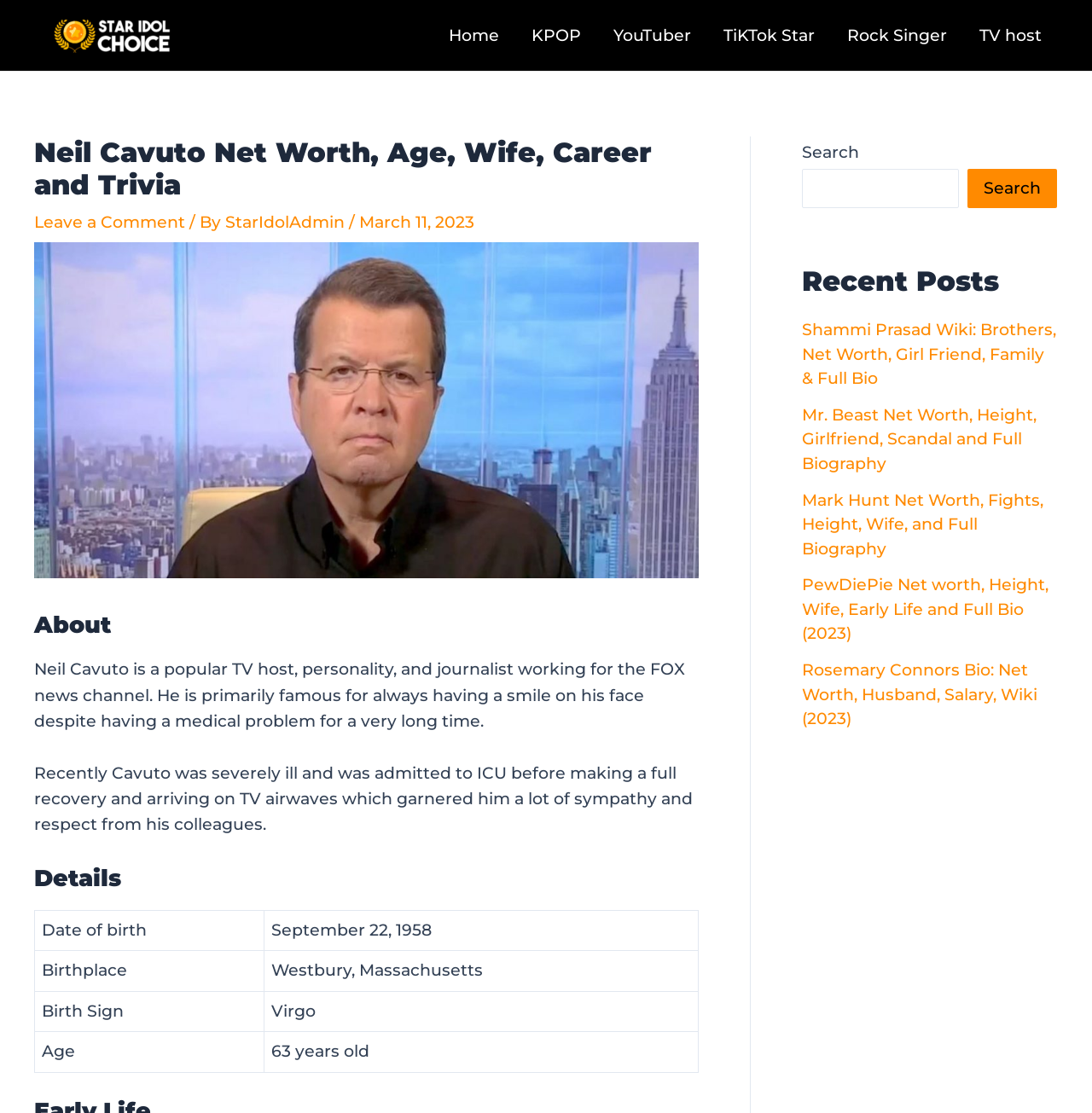Can you find the bounding box coordinates for the element to click on to achieve the instruction: "Click on Facebook link"?

None